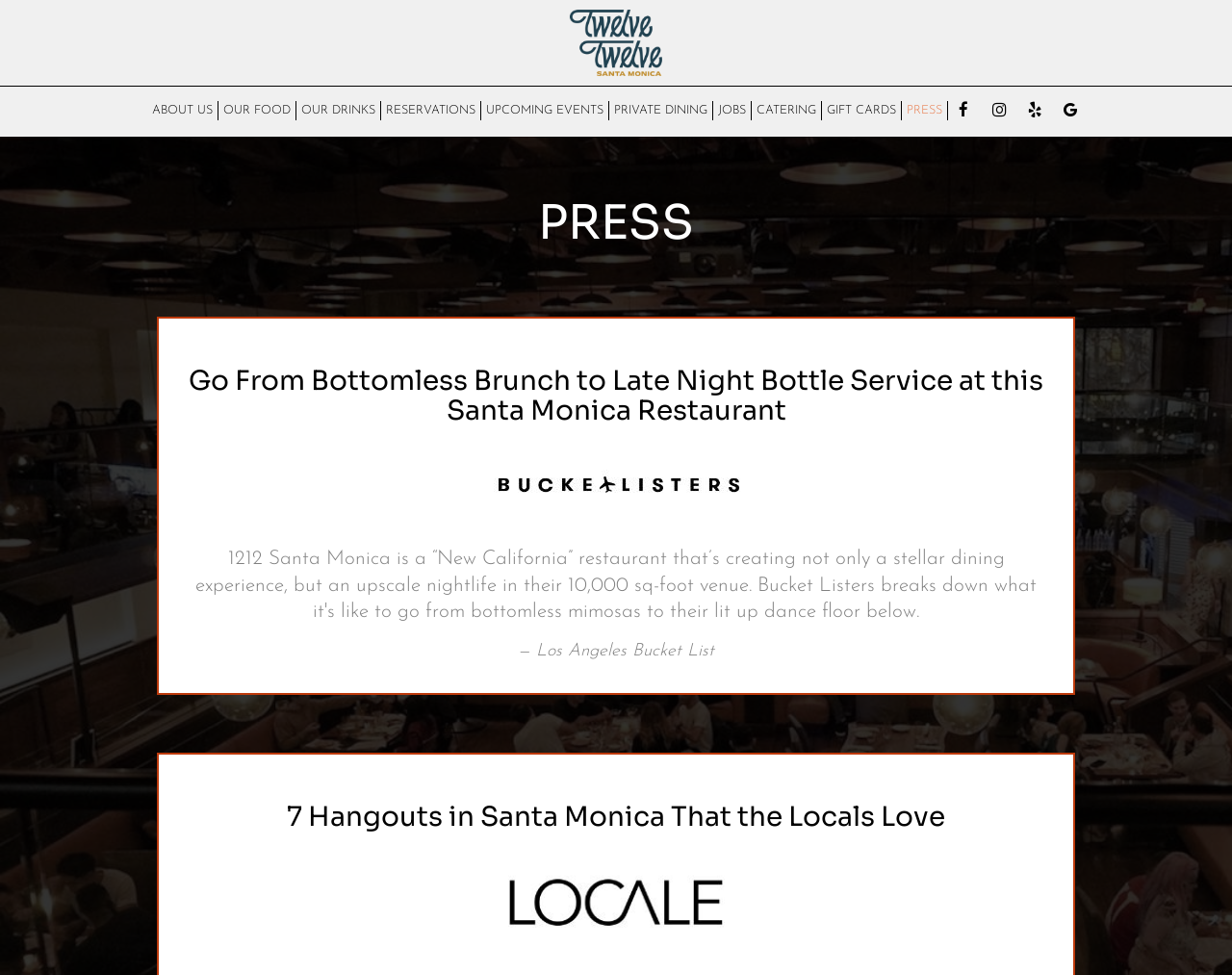Given the description of the UI element: "Google page", predict the bounding box coordinates in the form of [left, top, right, bottom], with each value being a float between 0 and 1.

[0.856, 0.097, 0.881, 0.128]